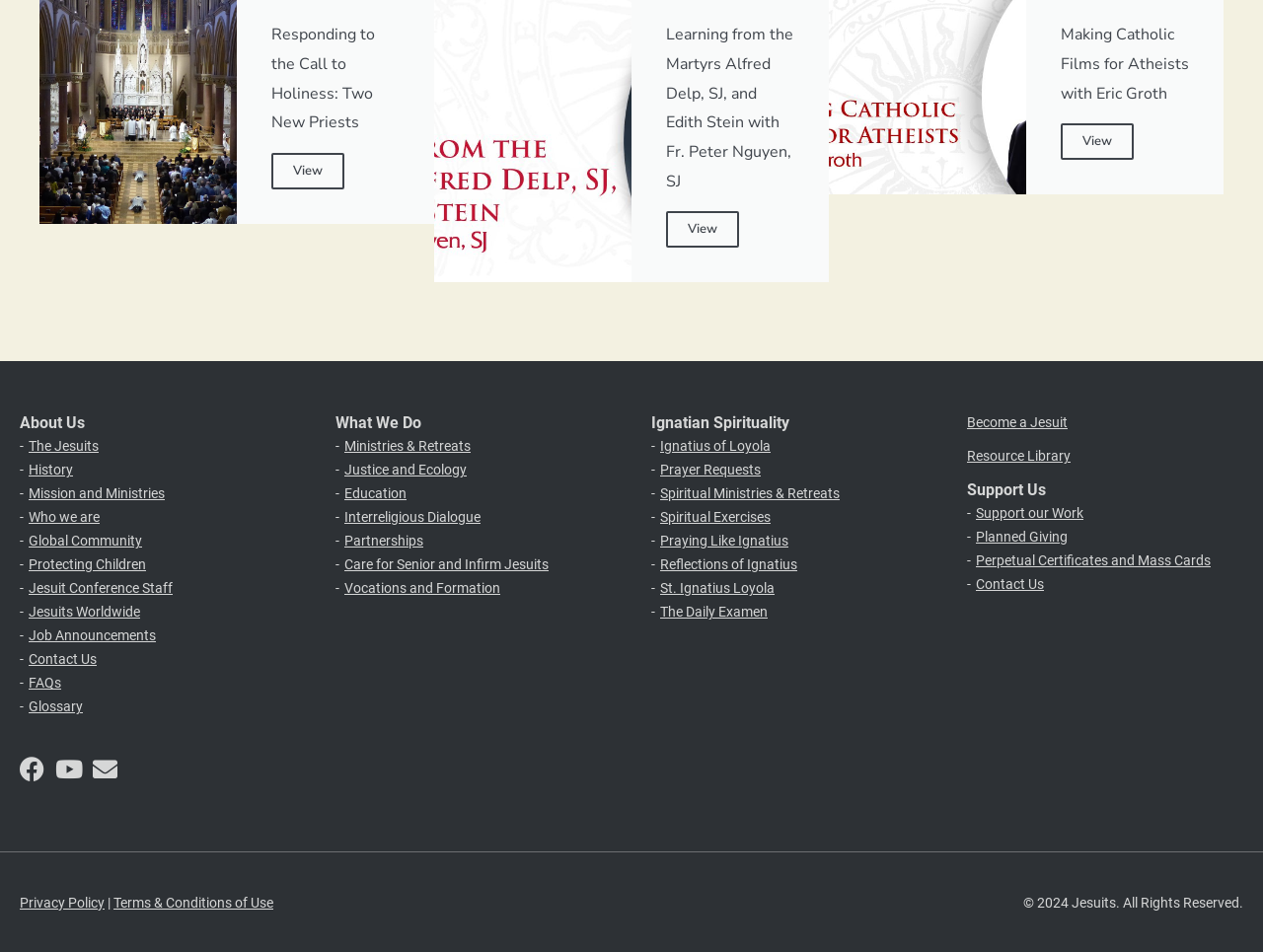Determine the bounding box coordinates of the UI element described by: "Partnerships".

[0.273, 0.56, 0.335, 0.577]